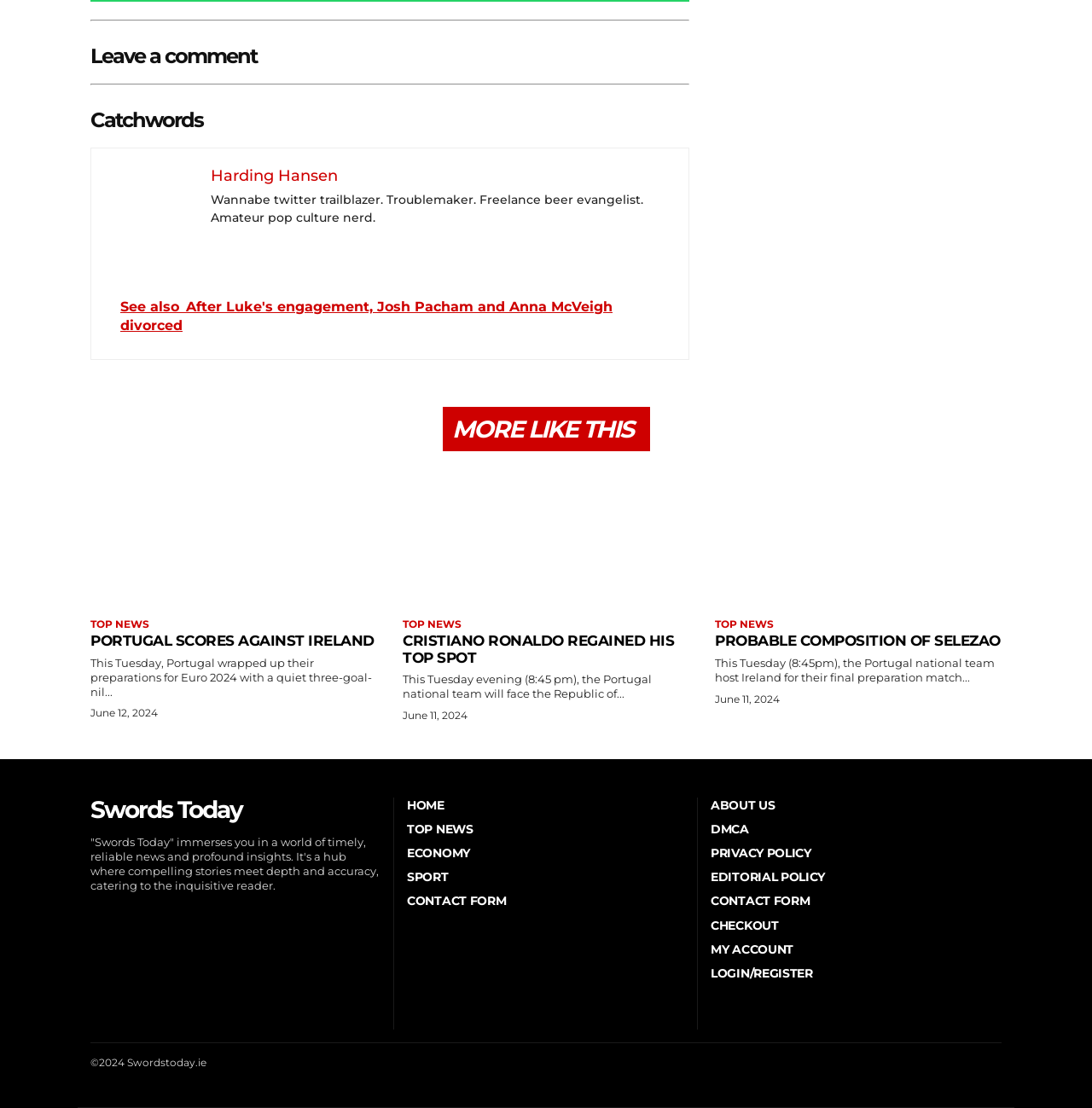Identify the bounding box coordinates of the area you need to click to perform the following instruction: "Visit 'Swords Today'".

[0.083, 0.716, 0.348, 0.745]